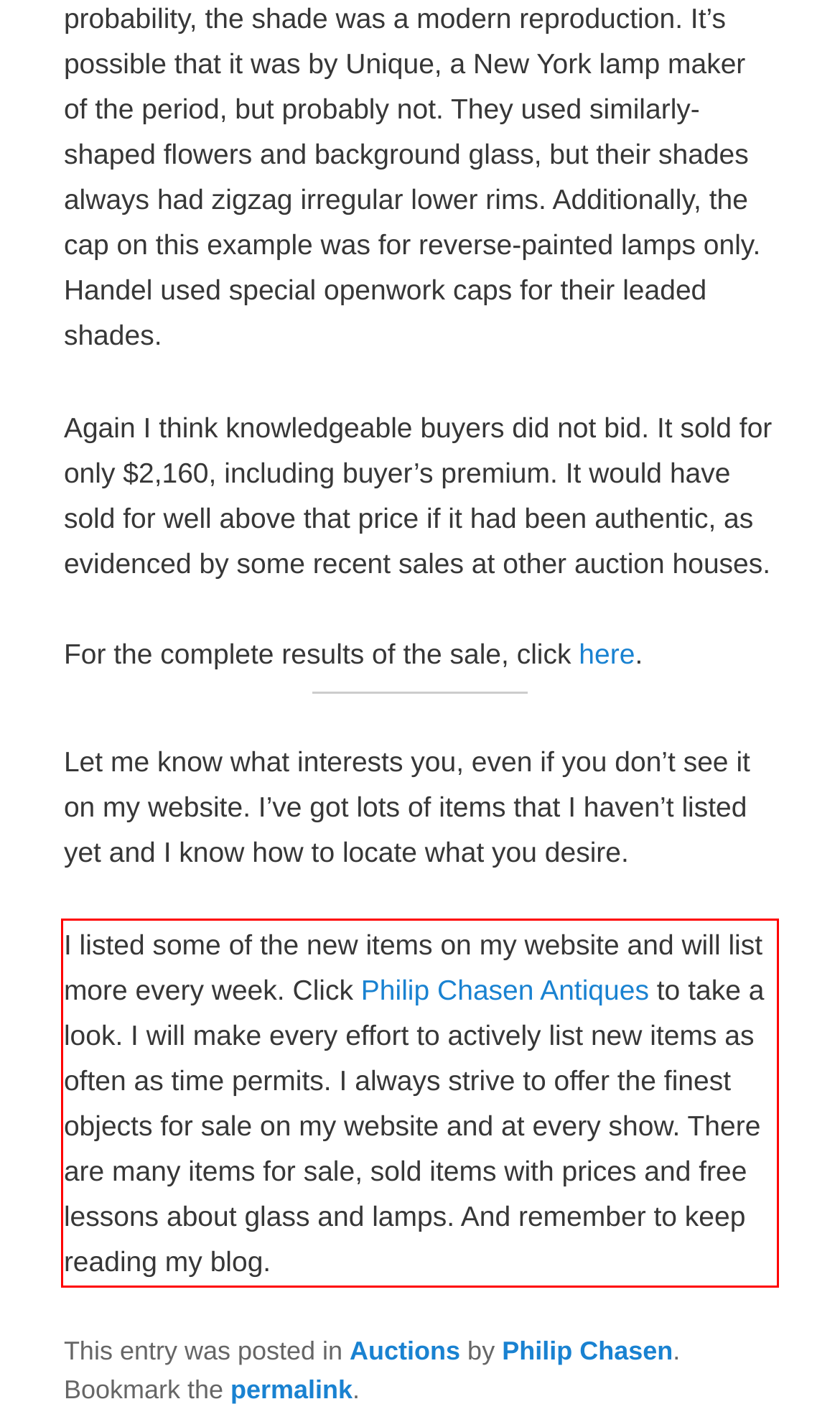Given a screenshot of a webpage containing a red rectangle bounding box, extract and provide the text content found within the red bounding box.

I listed some of the new items on my website and will list more every week. Click Philip Chasen Antiques to take a look. I will make every effort to actively list new items as often as time permits. I always strive to offer the finest objects for sale on my website and at every show. There are many items for sale, sold items with prices and free lessons about glass and lamps. And remember to keep reading my blog.